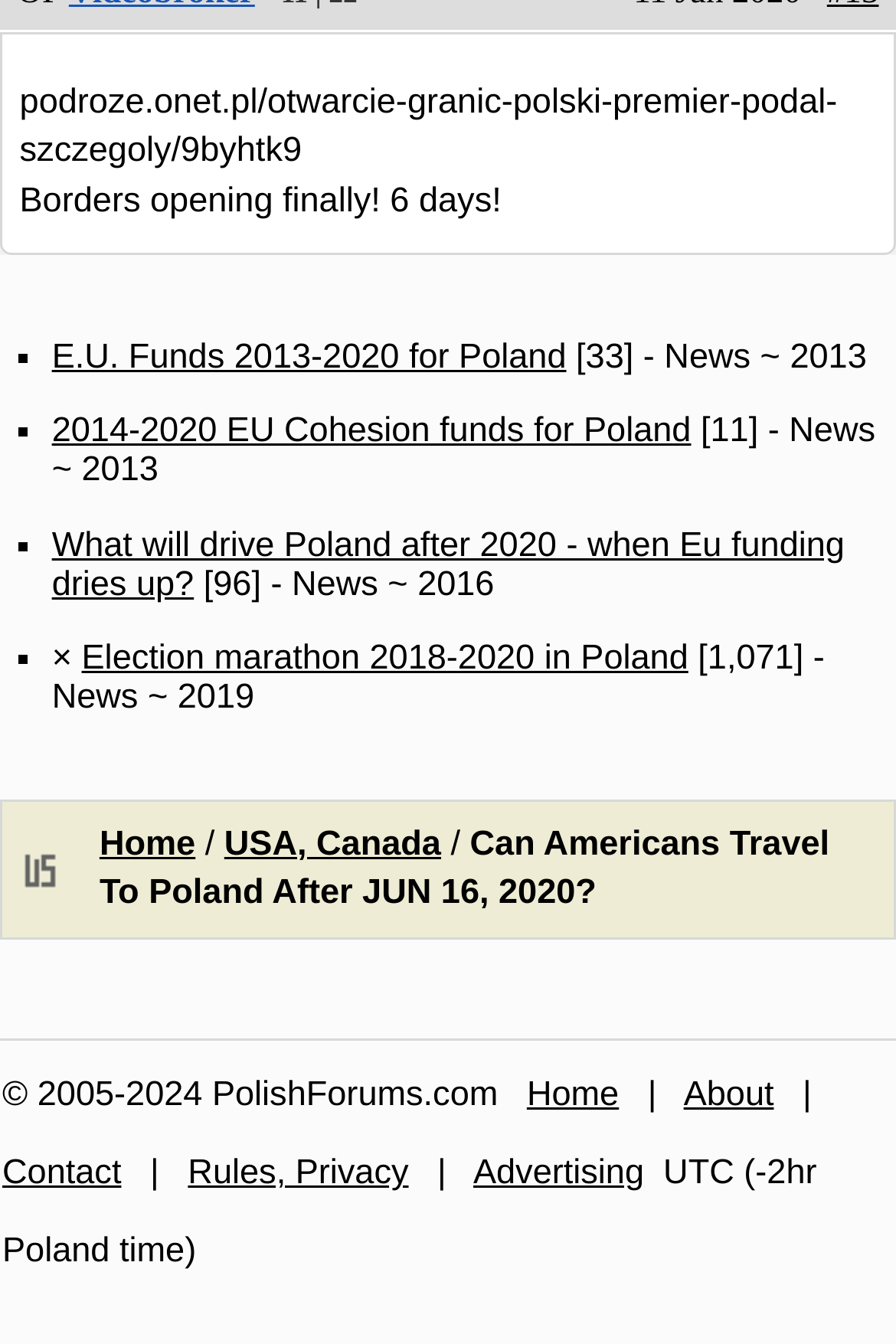What is the topic of the first news article?
Carefully analyze the image and provide a detailed answer to the question.

The first news article is located at the top of the webpage, and its title is 'Borders opening finally! 6 days!'. This indicates that the topic of the first news article is about the opening of borders.